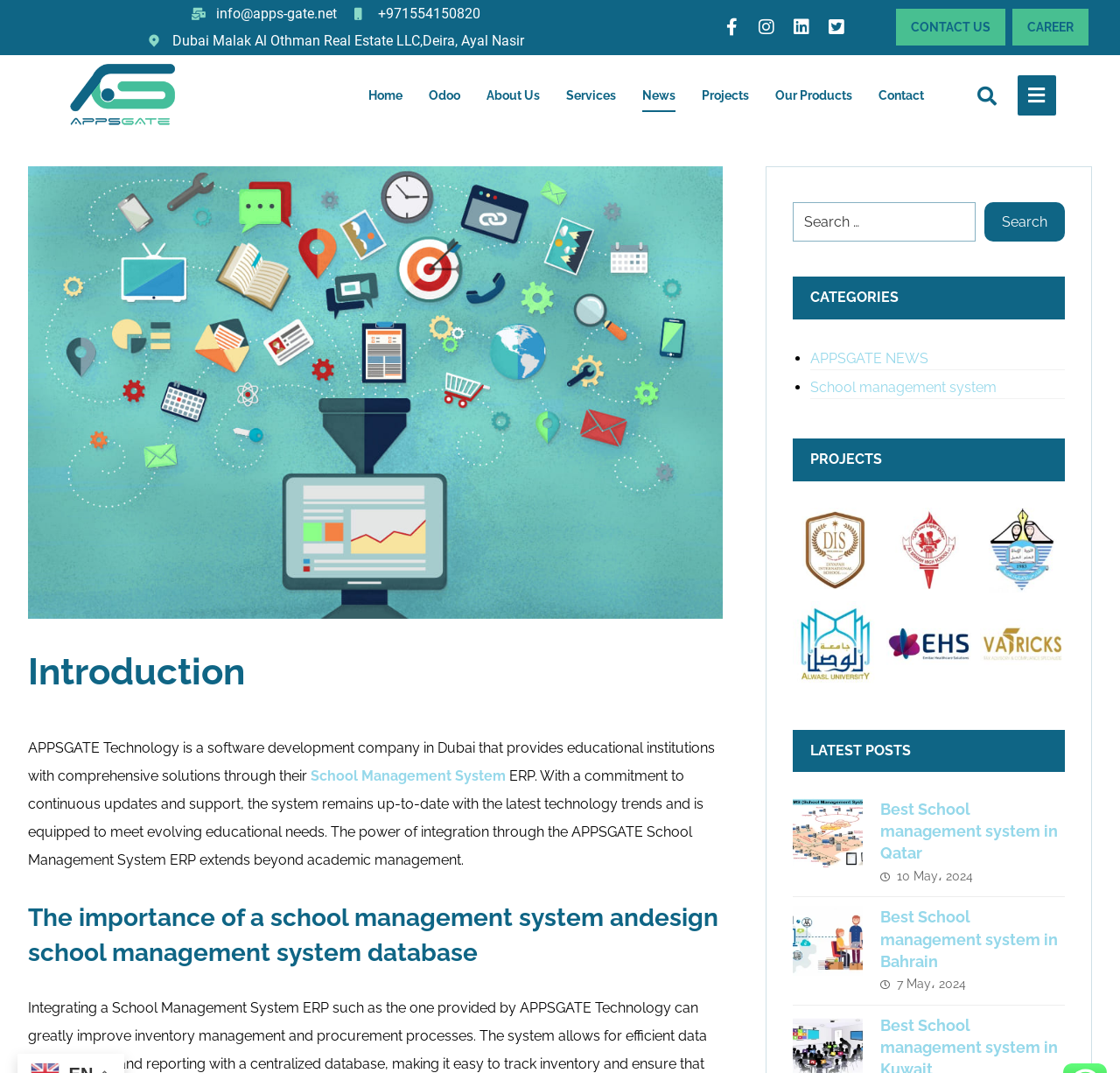Predict the bounding box coordinates of the area that should be clicked to accomplish the following instruction: "View the about us page". The bounding box coordinates should consist of four float numbers between 0 and 1, i.e., [left, top, right, bottom].

[0.434, 0.074, 0.482, 0.106]